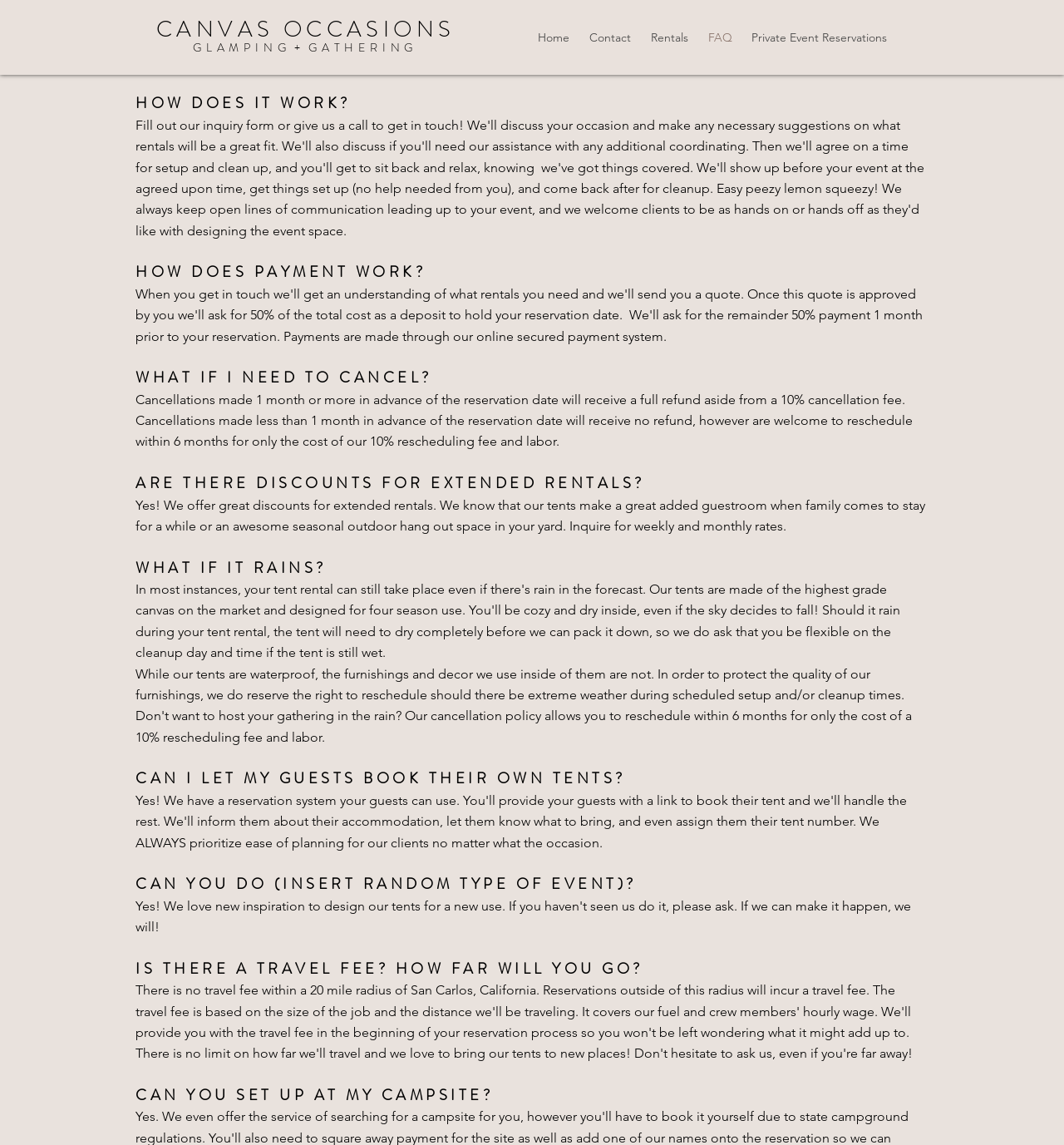Explain in detail what you observe on this webpage.

The webpage is a FAQ page for Canvas Occasions, a company that provides tent rentals and event services. At the top of the page, there is a link to the company's homepage, "CANVAS OCCASIONS", followed by a heading that reads "G L A M P I N G + G A T H E R I N G". 

Below the heading, there is a navigation menu labeled "Site" that contains links to various pages, including "Home", "Contact", "Rentals", "FAQ", and "Private Event Reservations". 

The main content of the page is a list of frequently asked questions and their corresponding answers. The questions are displayed in a vertical list, with each question followed by a detailed answer. The questions include "HOW DOES PAYMENT WORK?", "WHAT IF I NEED TO CANCEL?", "ARE THERE DISCOUNTS FOR EXTENDED RENTALS?", and several others. 

The answers to the questions are provided in paragraphs of varying lengths, with some answers being brief and others being more detailed. The text is arranged in a single column, with each question and answer pair separated by a small gap. There are no images on the page.